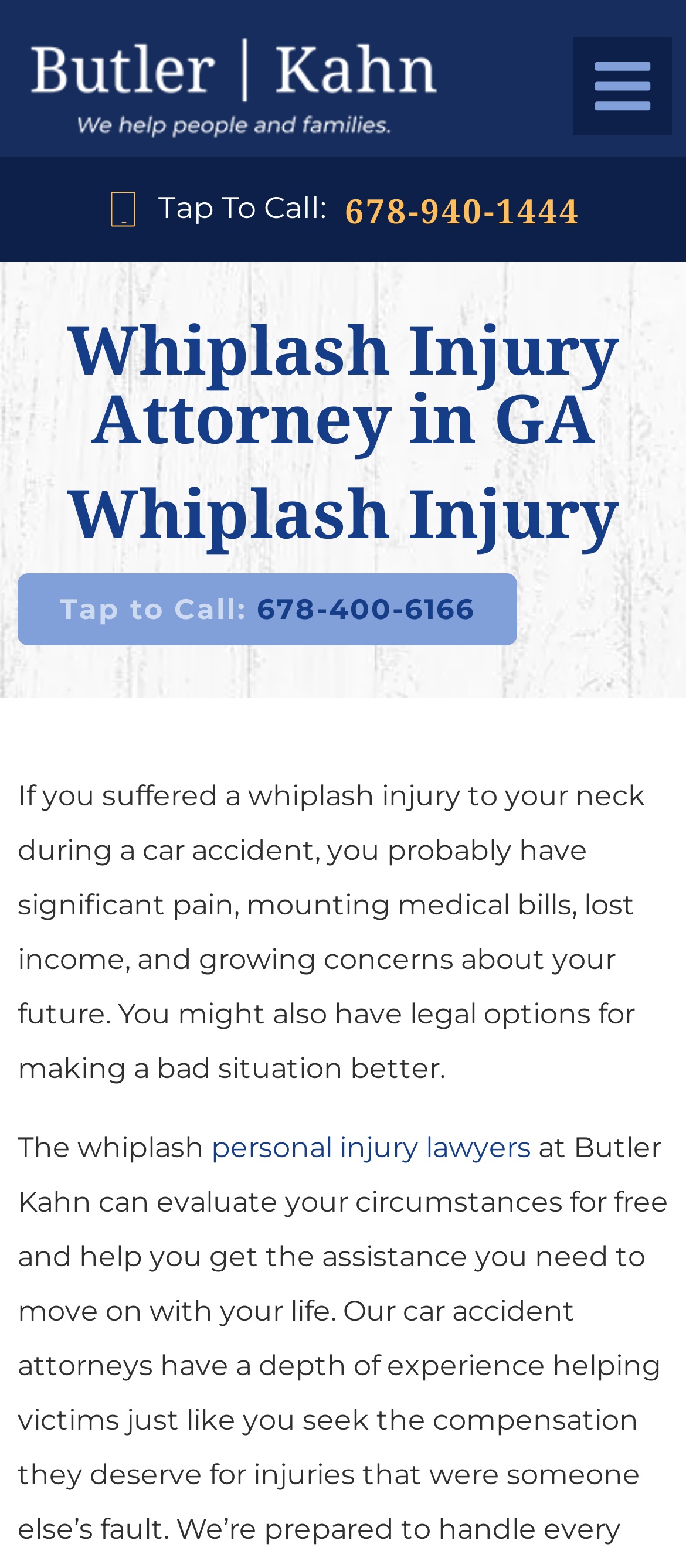What is the profession of the people who can help with whiplash injuries?
Using the screenshot, give a one-word or short phrase answer.

Personal injury lawyers